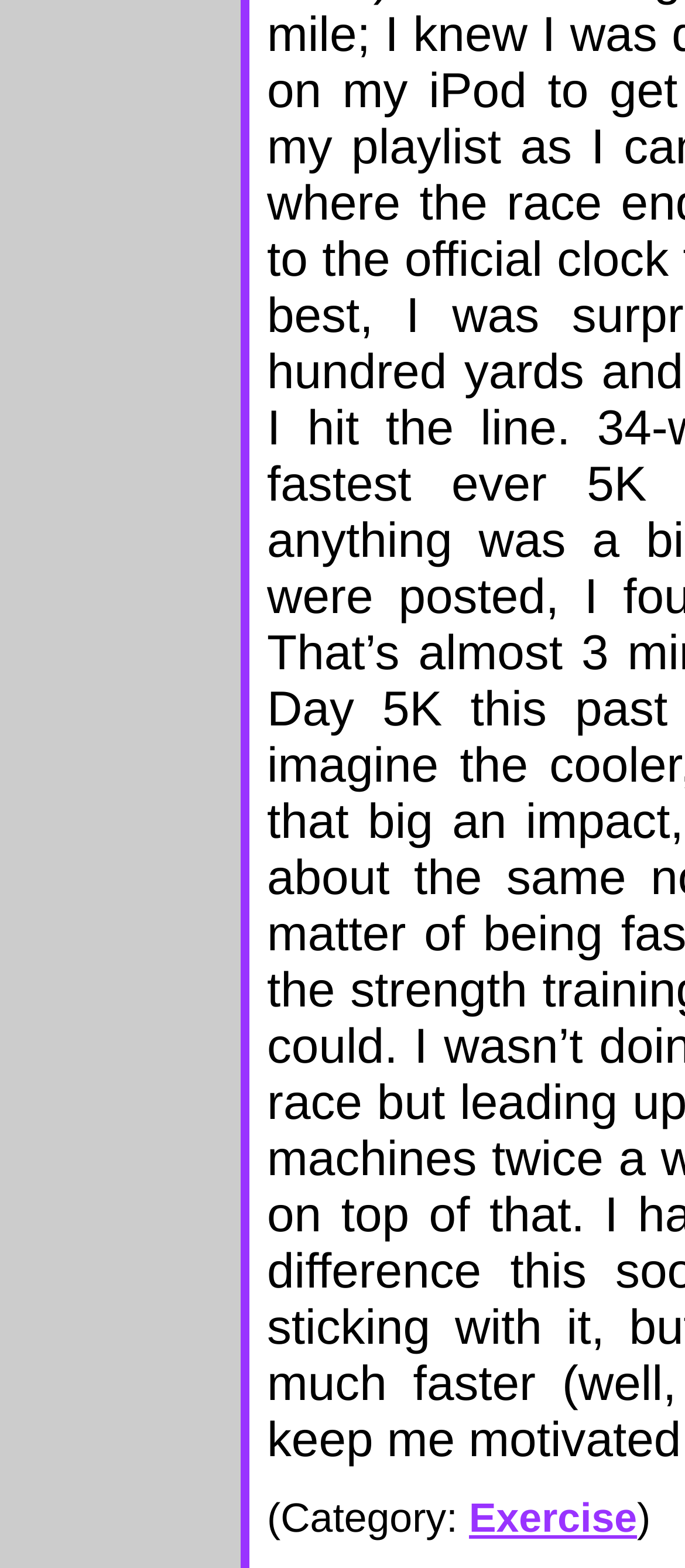Identify the bounding box for the UI element specified in this description: "Exercise". The coordinates must be four float numbers between 0 and 1, formatted as [left, top, right, bottom].

[0.685, 0.953, 0.93, 0.982]